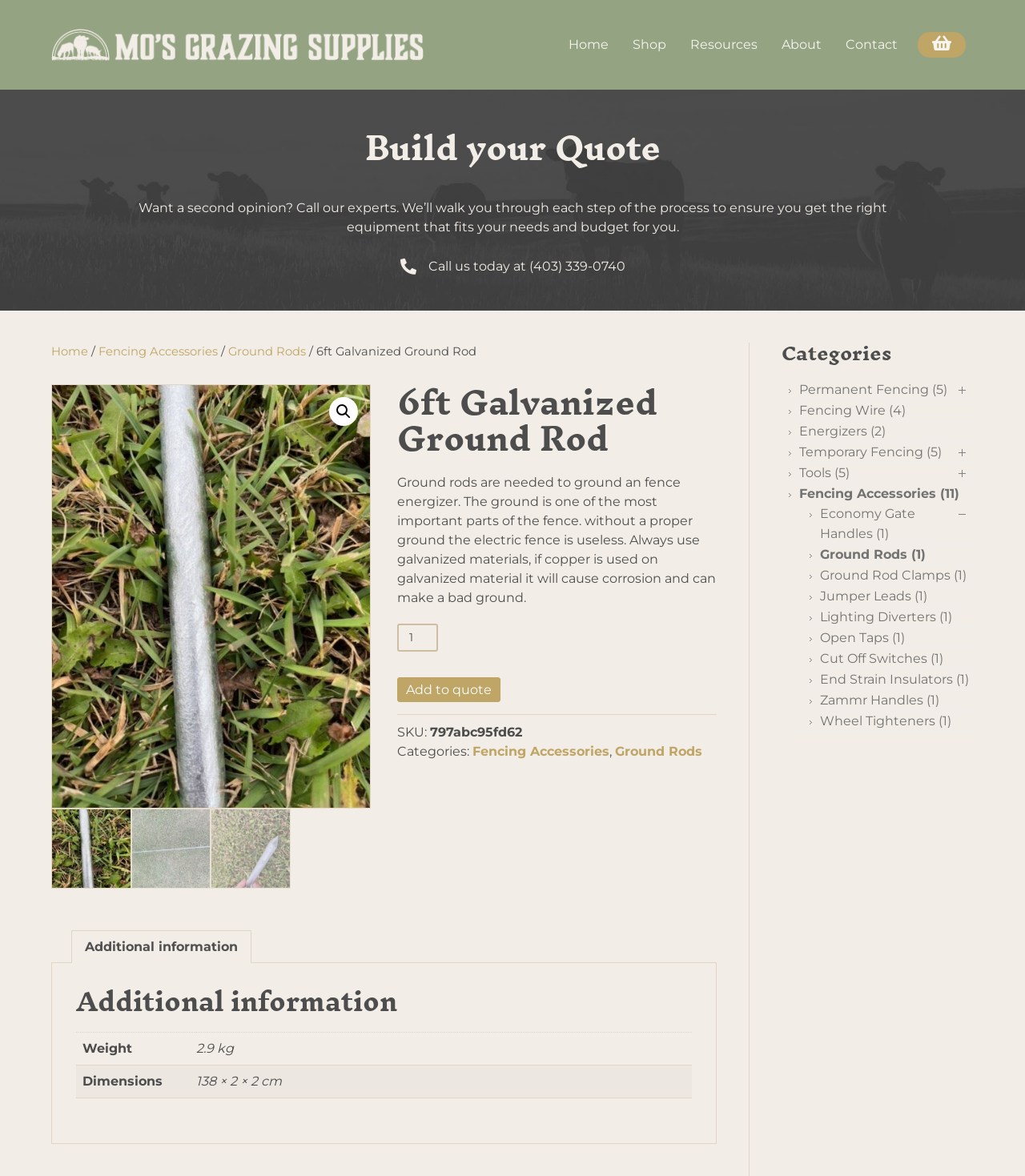What is the purpose of a ground rod?
Please use the image to provide a one-word or short phrase answer.

To ground an electric fence